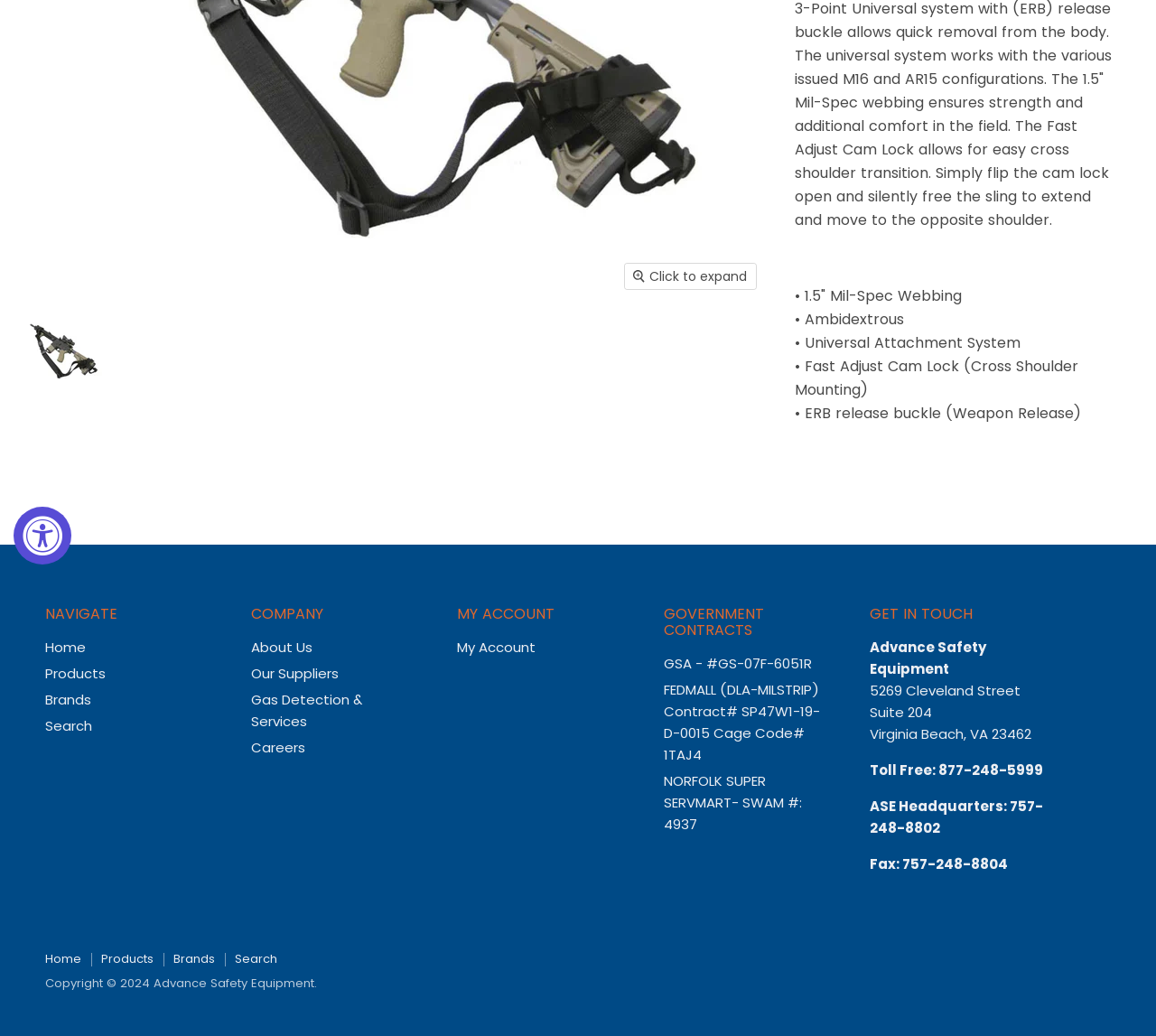Calculate the bounding box coordinates for the UI element based on the following description: "About Us". Ensure the coordinates are four float numbers between 0 and 1, i.e., [left, top, right, bottom].

[0.217, 0.616, 0.27, 0.634]